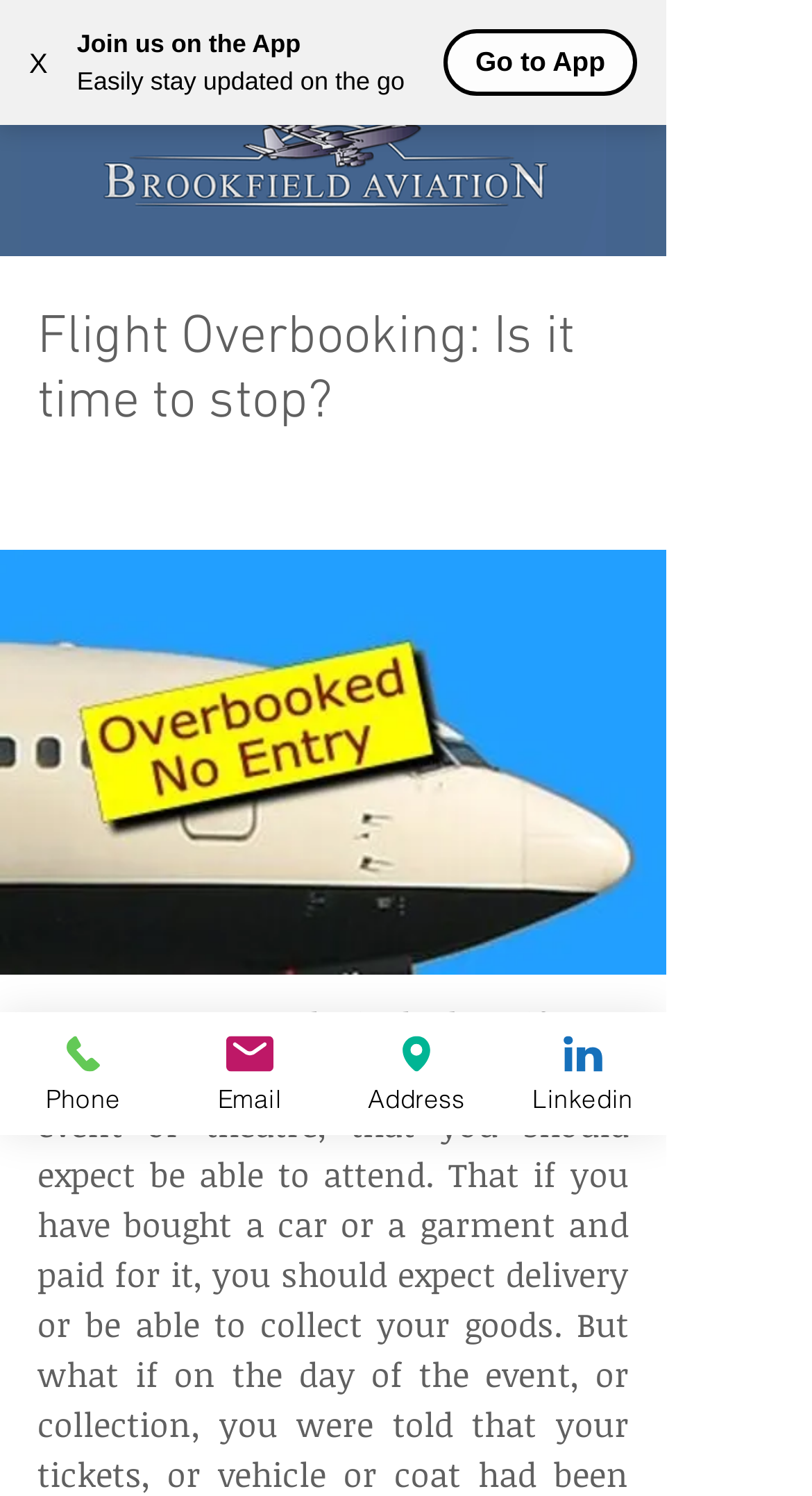Locate the bounding box of the UI element with the following description: "X".

[0.0, 0.012, 0.095, 0.072]